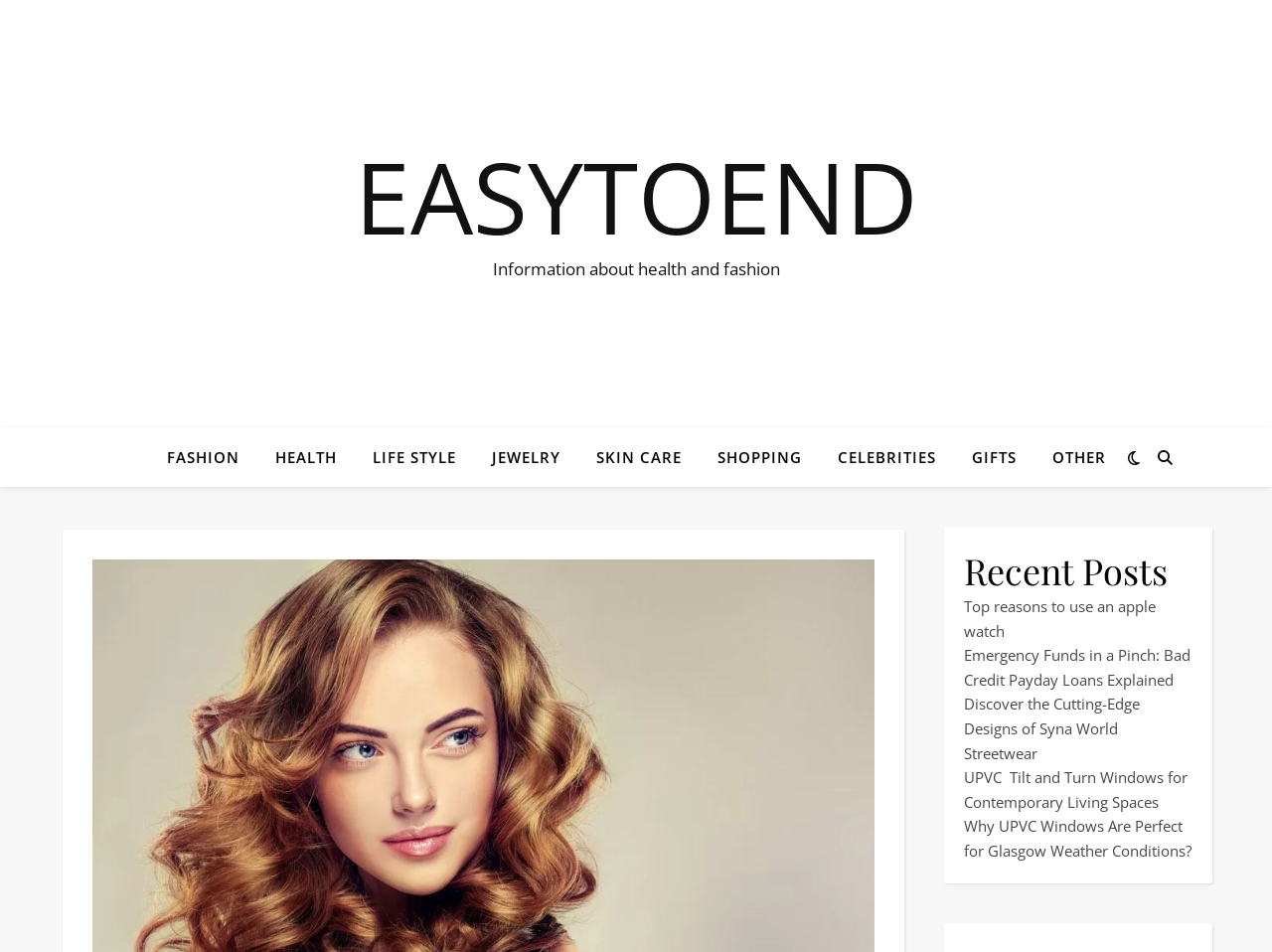Bounding box coordinates must be specified in the format (top-left x, top-left y, bottom-right x, bottom-right y). All values should be floating point numbers between 0 and 1. What are the bounding box coordinates of the UI element described as: Life Style

[0.28, 0.449, 0.371, 0.511]